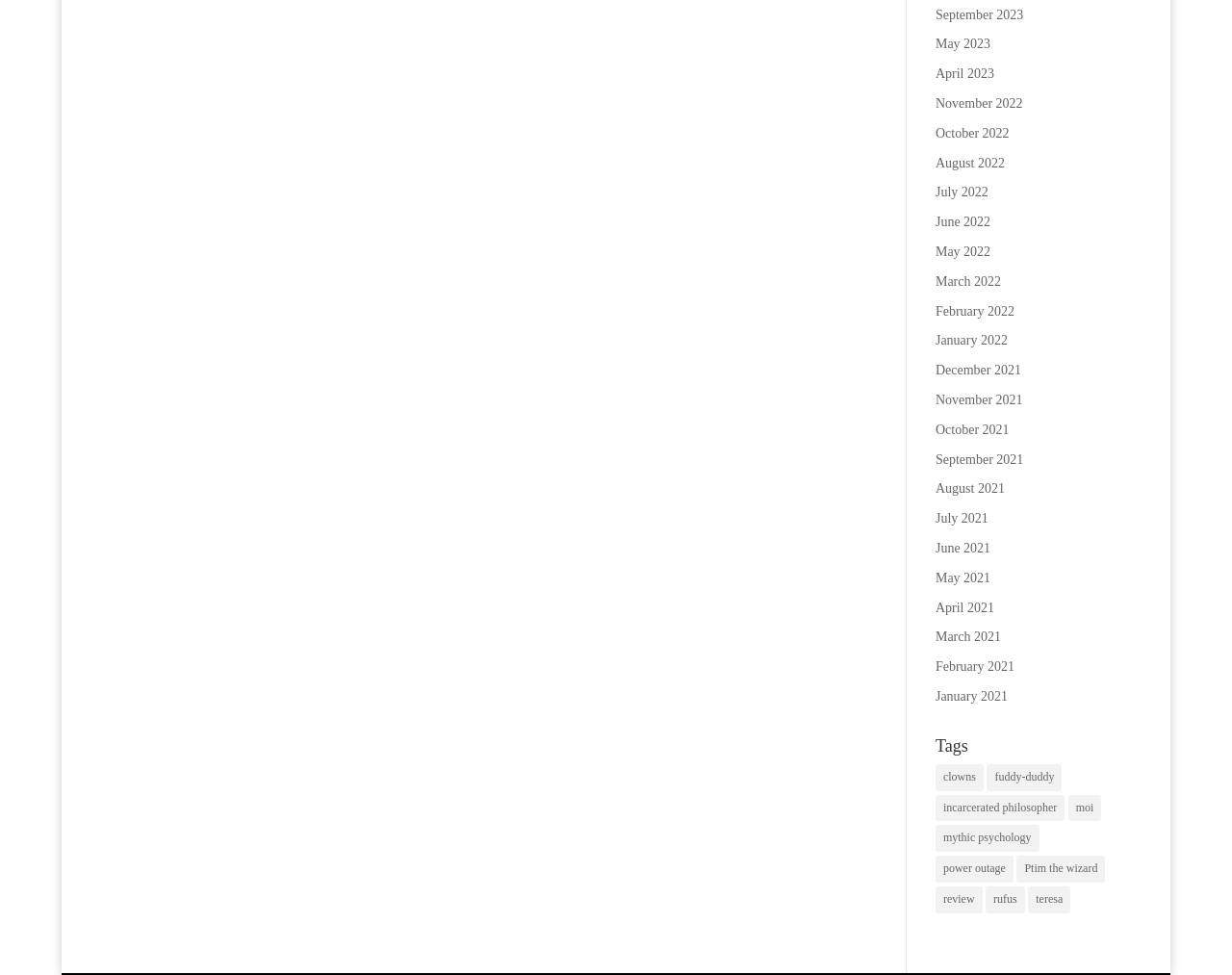Using the information in the image, give a detailed answer to the following question: How many items are in the 'clowns' category?

By looking at the link 'clowns (3 items)' under the 'Tags' heading, I determined that the 'clowns' category has 3 items.